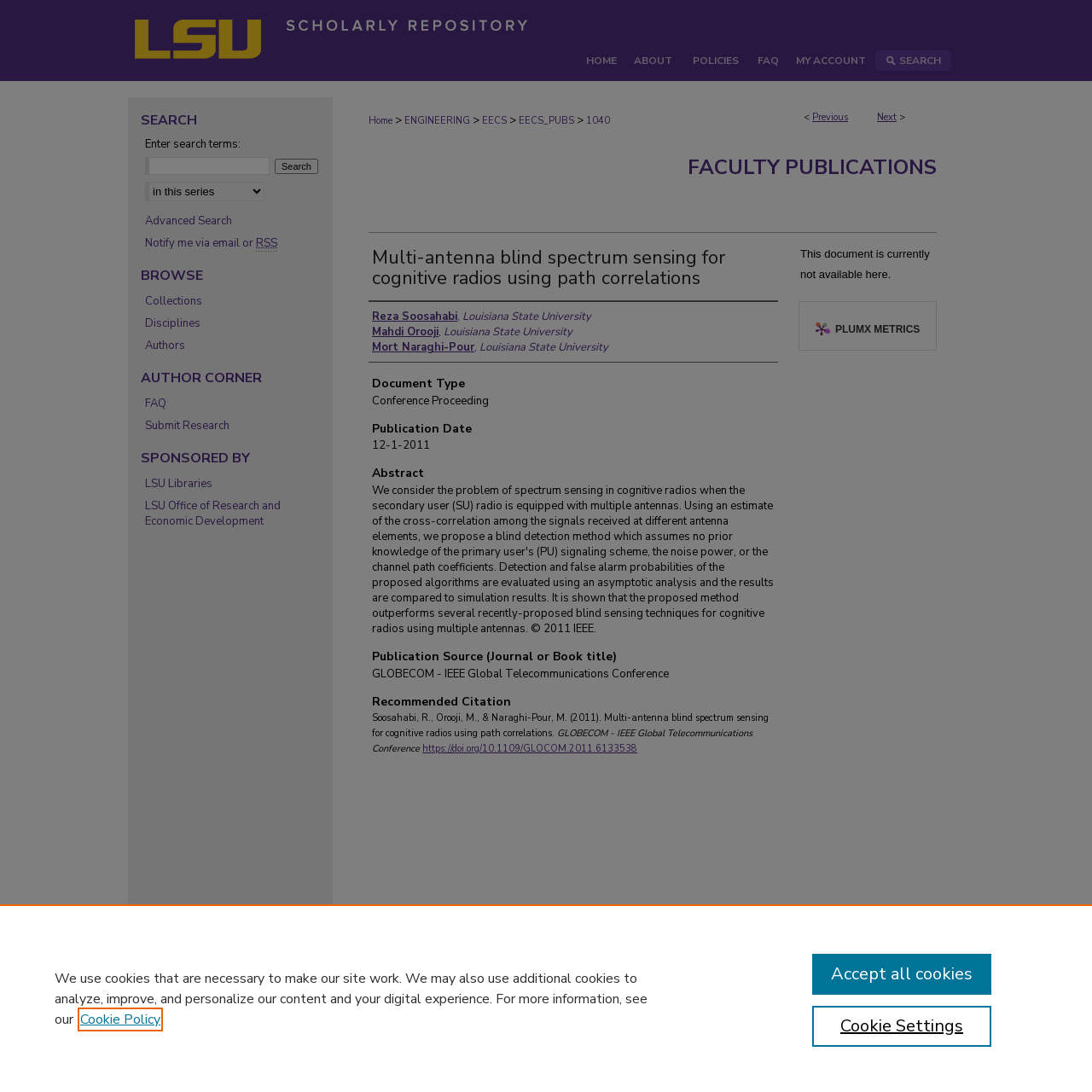Write an elaborate caption that captures the essence of the webpage.

This webpage is a scholarly repository page, specifically displaying a publication titled "Multi-antenna blind spectrum sensing for cognitive radios using path correlations" by Reza Soosahabi, Mahdi Orooji, and Mort Naraghi-Pour. 

At the top of the page, there is a menu link and an LSU Scholarly Repository logo, which is an image. Below this, there is a main navigation bar with links to HOME, ABOUT, POLICIES, FAQ, MY ACCOUNT, and SEARCH. 

The main content area is divided into two sections. On the left, there is a breadcrumb navigation menu showing the path from Home to EECS_PUBS to the current publication. On the right, there is a heading "FACULTY PUBLICATIONS" followed by the publication title, author names, and a description of the document type, publication date, abstract, and publication source. 

Below this, there is a section with recommended citation information and a link to the publication. There is also a notice stating that the document is currently not available. 

On the right side of the page, there is a search box with a label "Enter search terms:" and a button to submit the search. Below this, there are links to Advanced Search, Notify me via email or RSS, and a section to select a context to search. 

Further down, there are headings for BROWSE, AUTHOR CORNER, and SPONSORED BY, each with links to related pages. At the very bottom of the page, there is a content information section with links to Elsevier - Digital Commons, Home, About, FAQ, and other related pages. There is also a cookie banner at the bottom of the page.